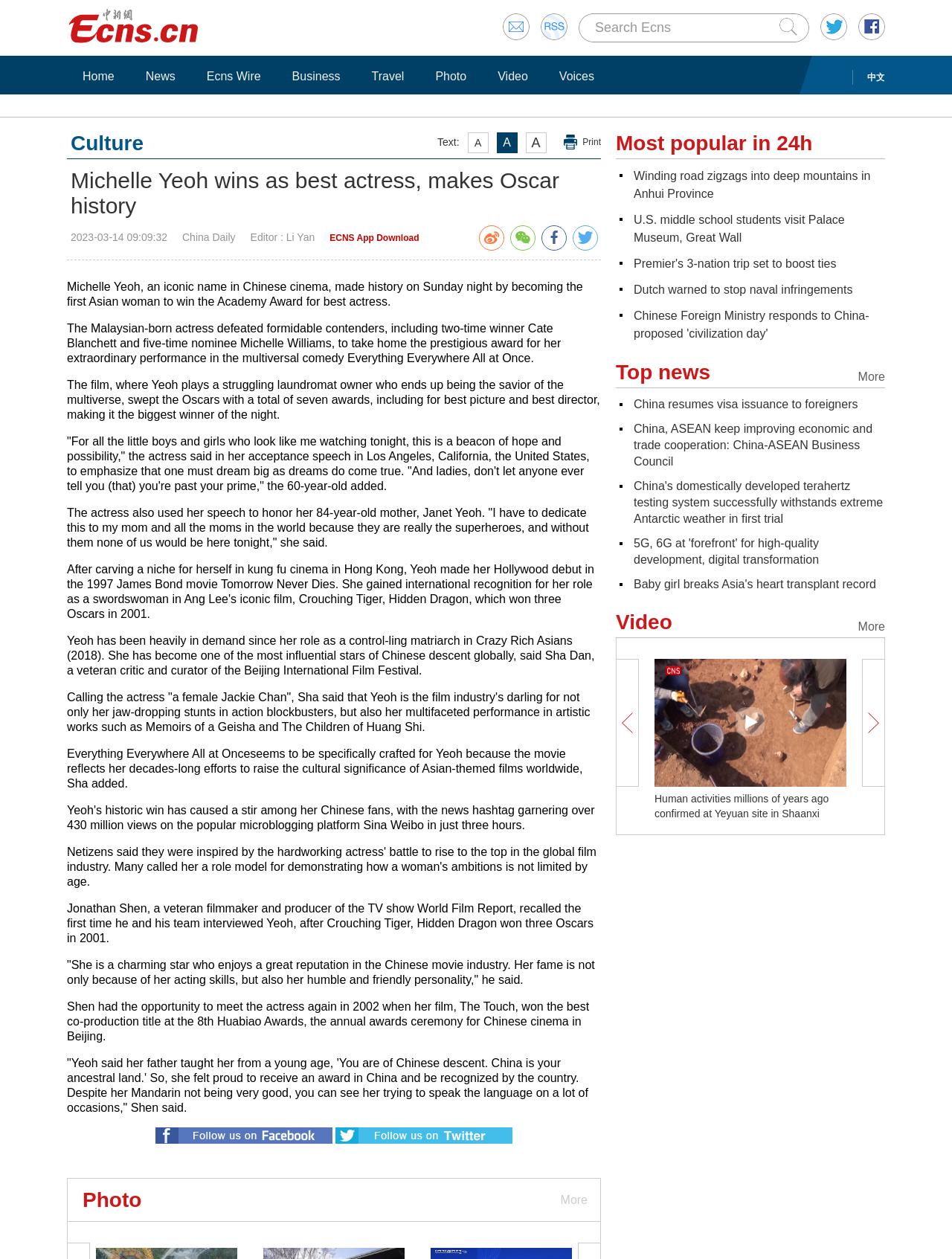Identify the bounding box coordinates of the clickable region to carry out the given instruction: "Click on Home".

[0.078, 0.054, 0.129, 0.067]